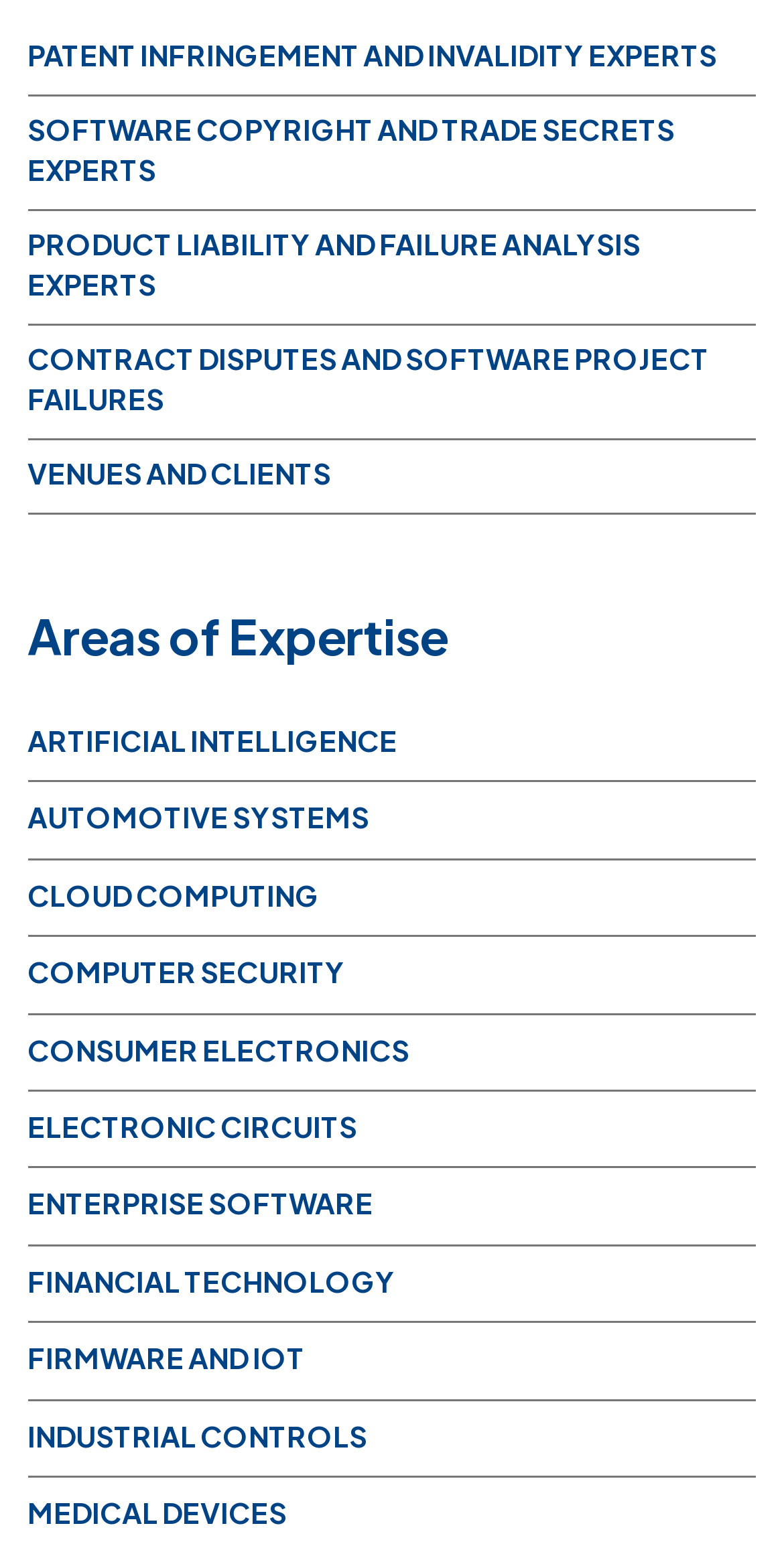Please determine the bounding box coordinates for the UI element described here. Use the format (top-left x, top-left y, bottom-right x, bottom-right y) with values bounded between 0 and 1: Firmware and IoT

[0.035, 0.869, 0.389, 0.892]